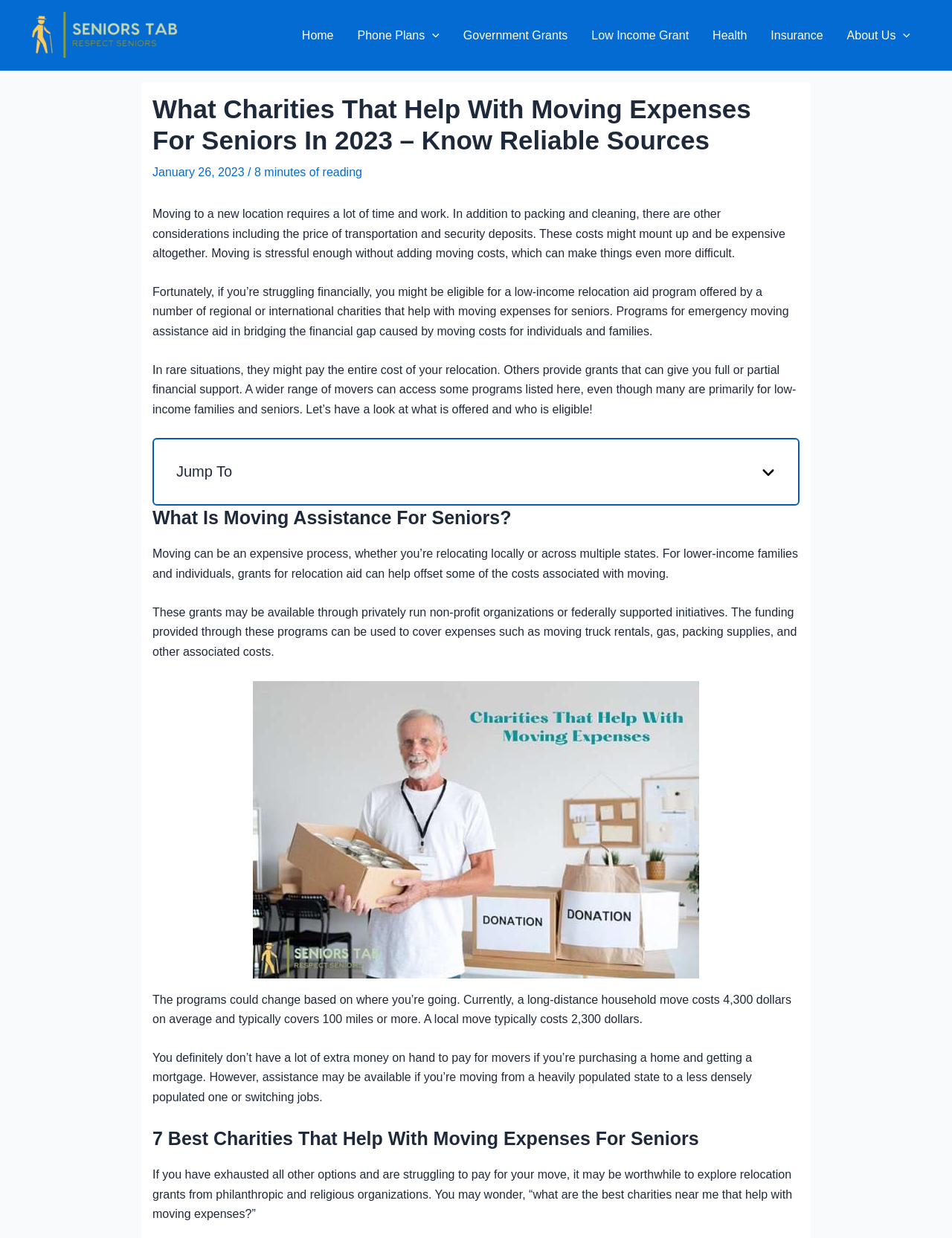Find the bounding box of the web element that fits this description: "Phone Plans".

[0.363, 0.005, 0.474, 0.053]